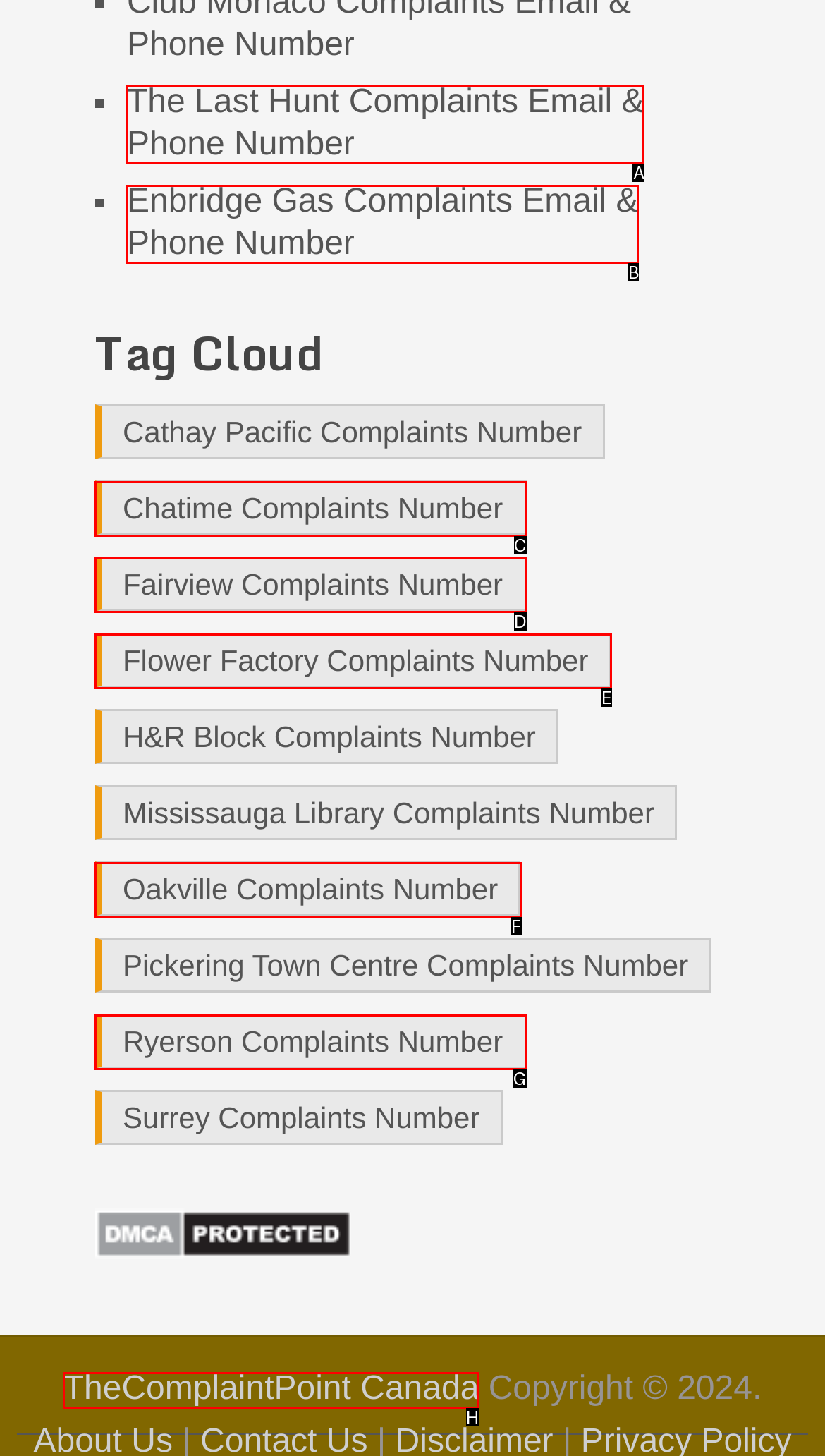With the description: TheComplaintPoint Canada, find the option that corresponds most closely and answer with its letter directly.

H